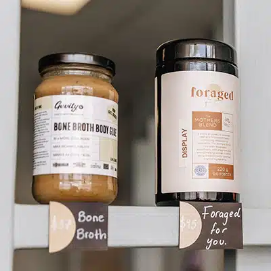What is the purpose of the tag on each product?
Based on the image, answer the question with as much detail as possible.

The small tag affixed to each product serves to highlight their names, 'Bone Broth' for the jar and 'Foraged for you' for the black container, which enhances the appeal to potential customers interested in personalized, nutritious choices.